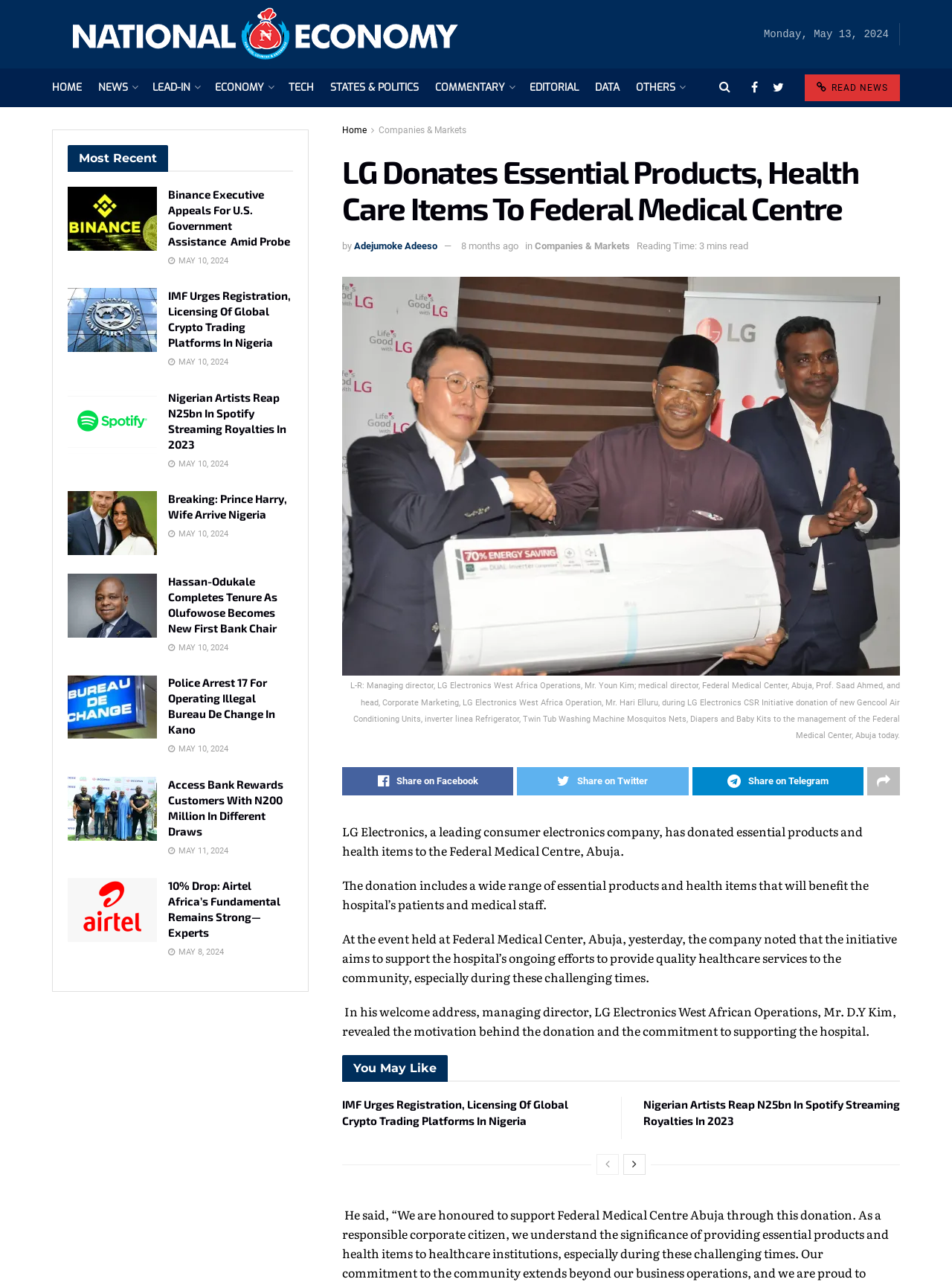Analyze the image and give a detailed response to the question:
How many months ago was the news article written?

I found the time when the news article was written by looking at the link that says '8 months ago' below the author's name.